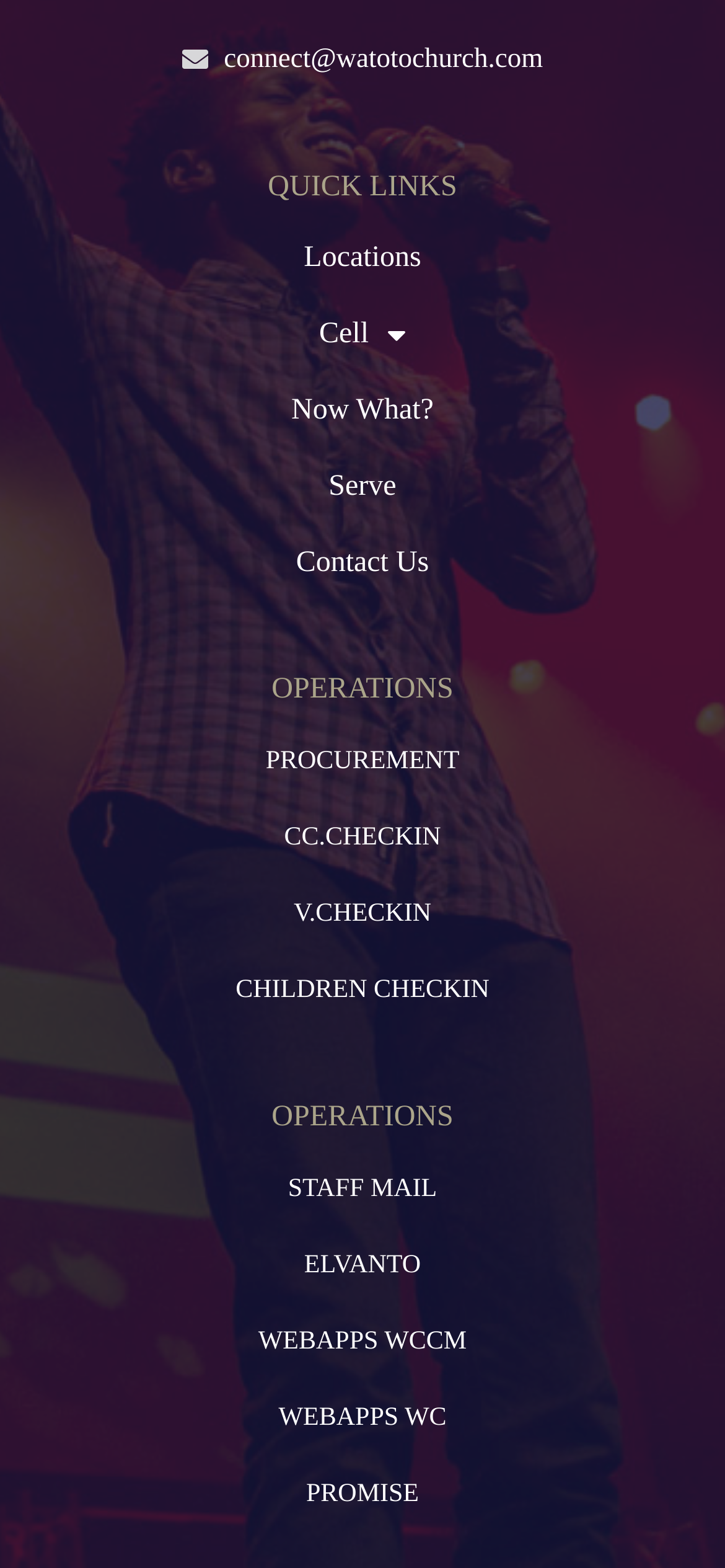Please find the bounding box coordinates of the section that needs to be clicked to achieve this instruction: "Check cell information".

[0.026, 0.202, 0.974, 0.226]